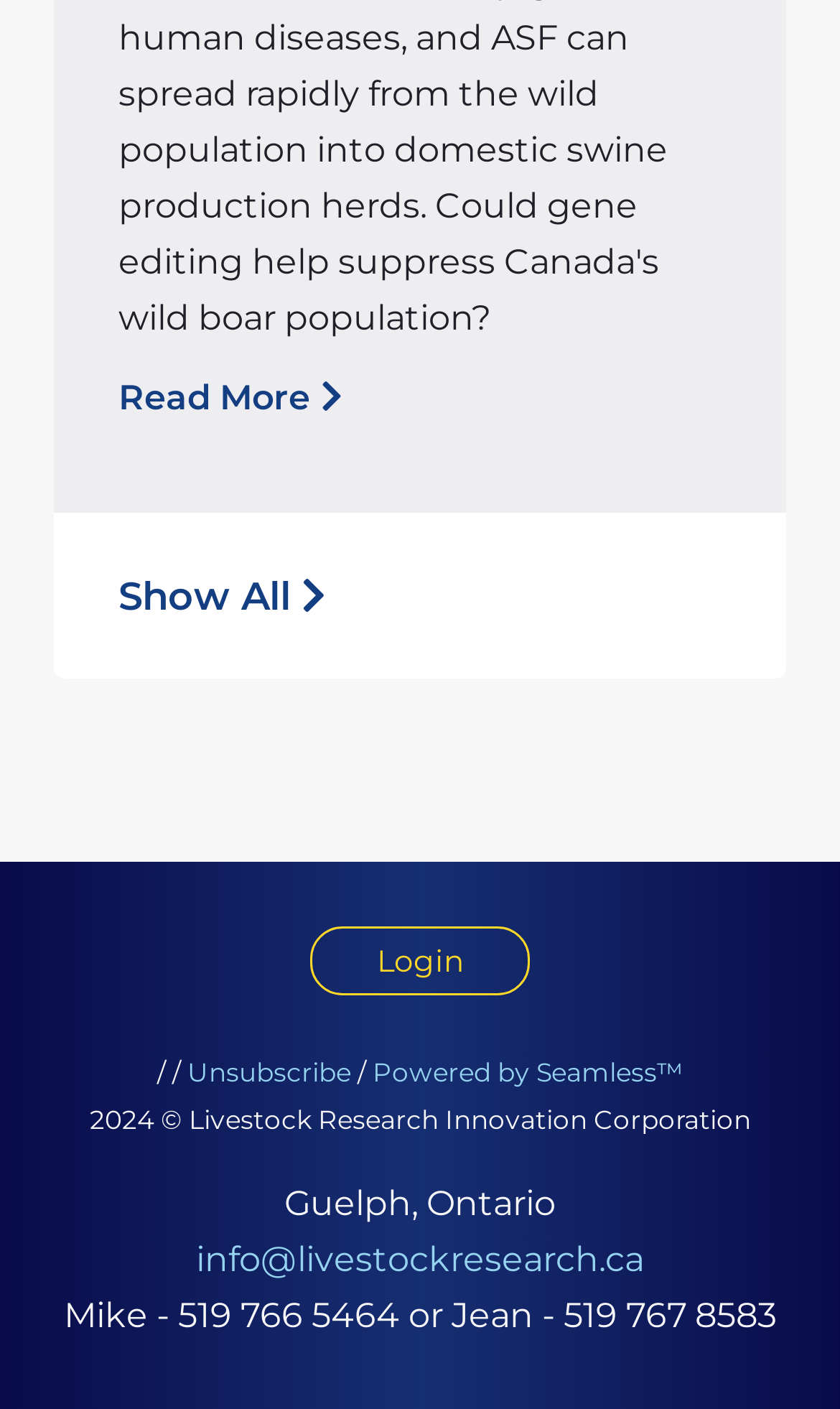What is the organization's location?
Kindly answer the question with as much detail as you can.

I found the location of the organization by looking at the static text elements at the bottom of the webpage. The text 'Guelph, Ontario' is located at coordinates [0.338, 0.84, 0.662, 0.869], which suggests it is a separate piece of information. This text is likely to be the location of the organization.